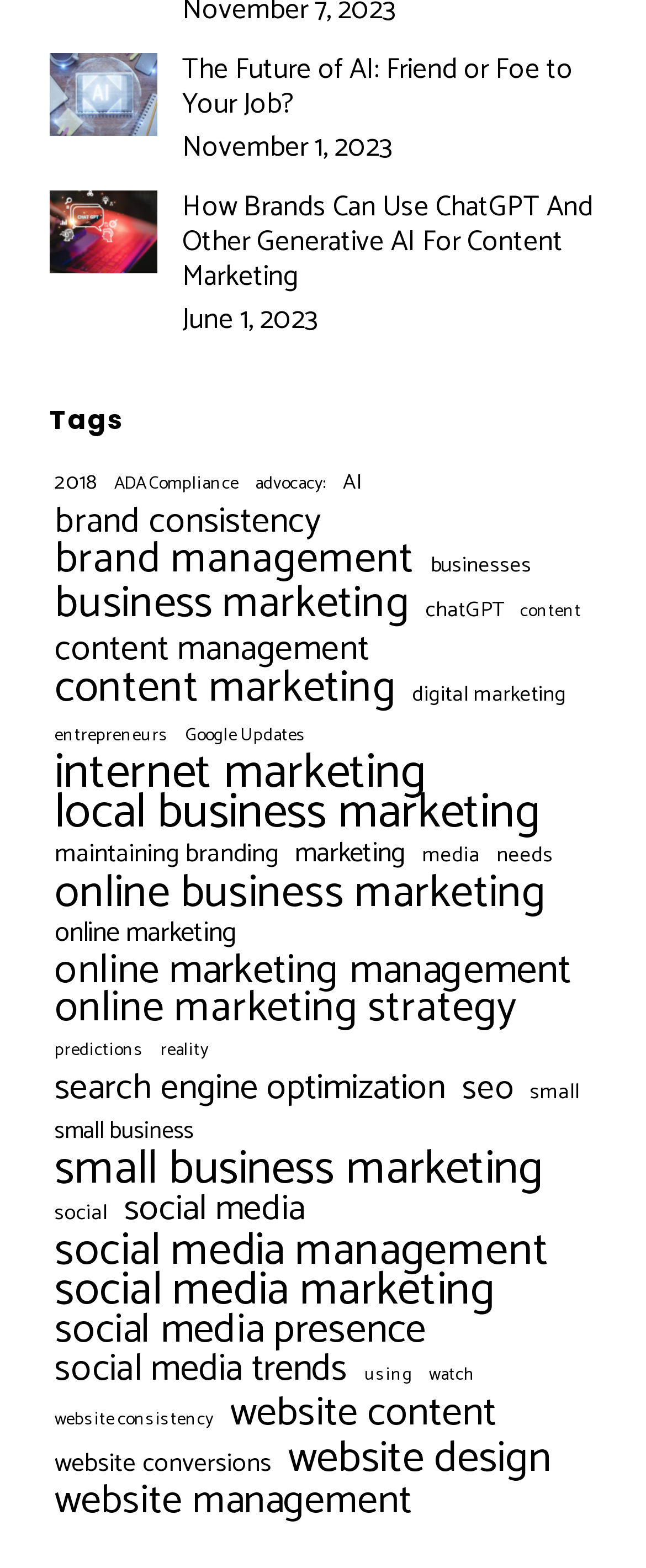How many articles are on this webpage?
Answer the question with as much detail as possible.

I counted the number of article elements on the webpage, which are [1148] and [1149], and found that there are 2 articles.